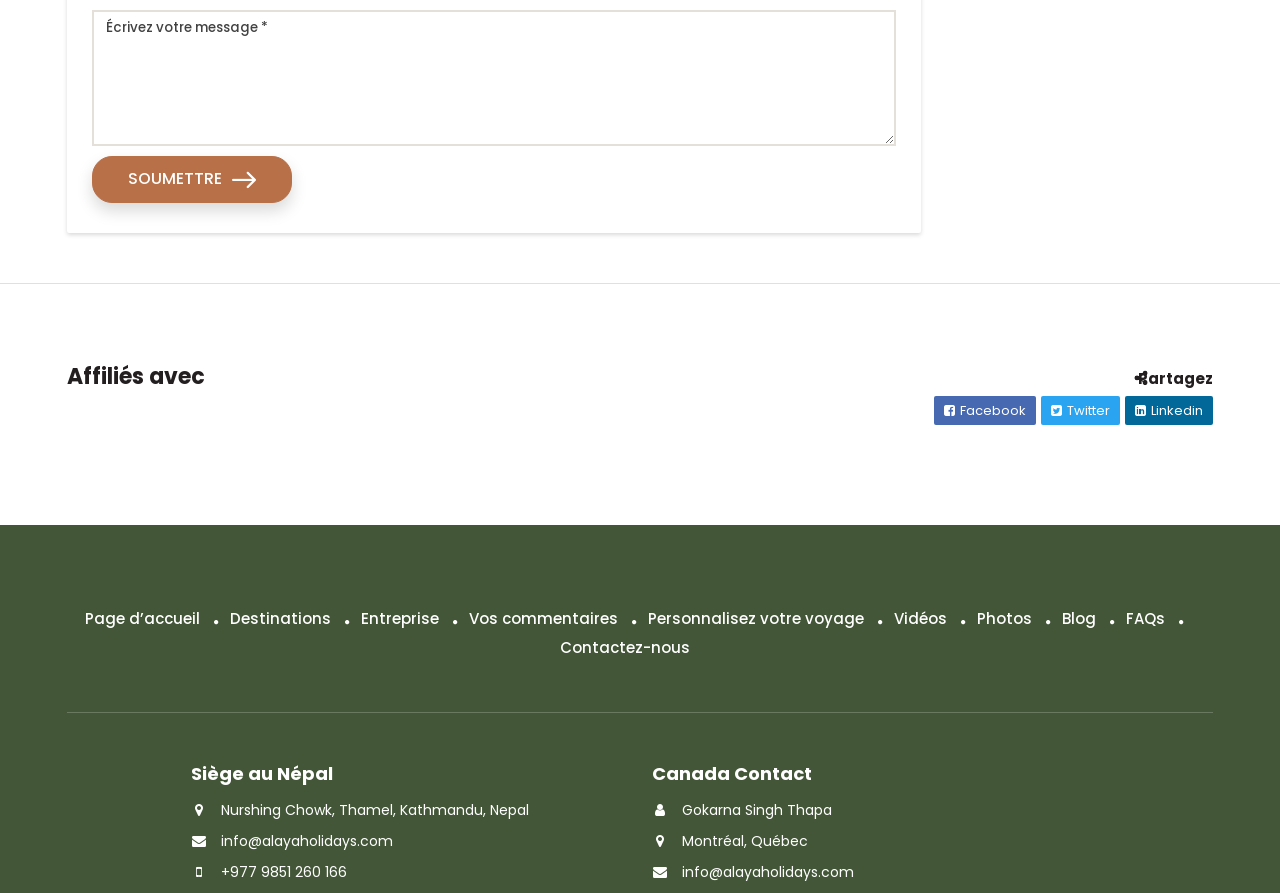Identify the bounding box coordinates for the UI element described by the following text: "title="Open image in original size"". Provide the coordinates as four float numbers between 0 and 1, in the format [left, top, right, bottom].

None